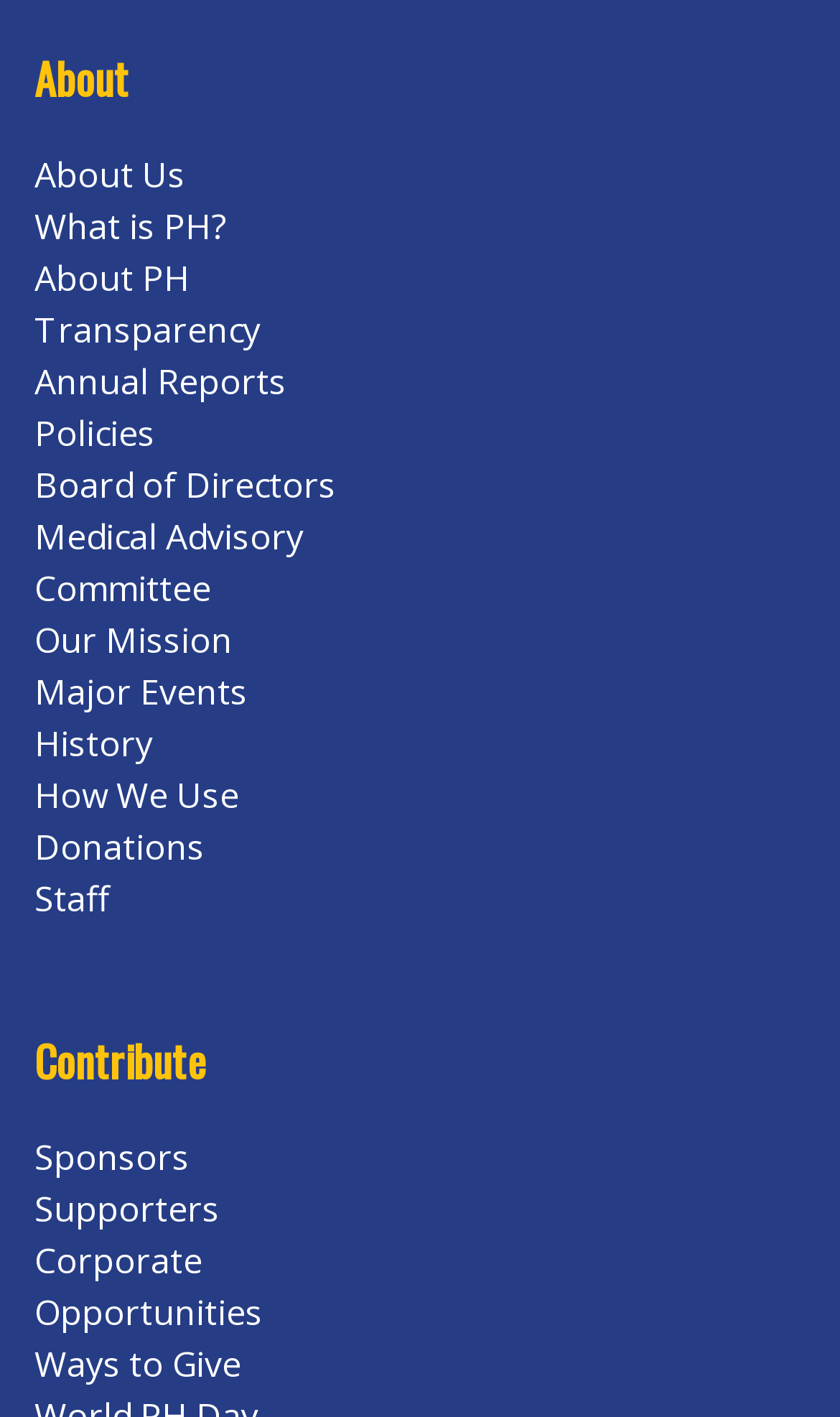How many links are on this webpage?
Utilize the information in the image to give a detailed answer to the question.

I counted the total number of links on this webpage, including those under the 'About' and 'Contribute' headings, and found 19 links.